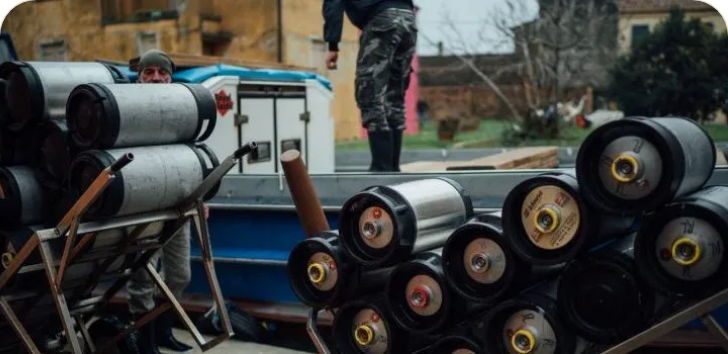Give a one-word or short phrase answer to the question: 
What are the movers handling?

Metal kegs